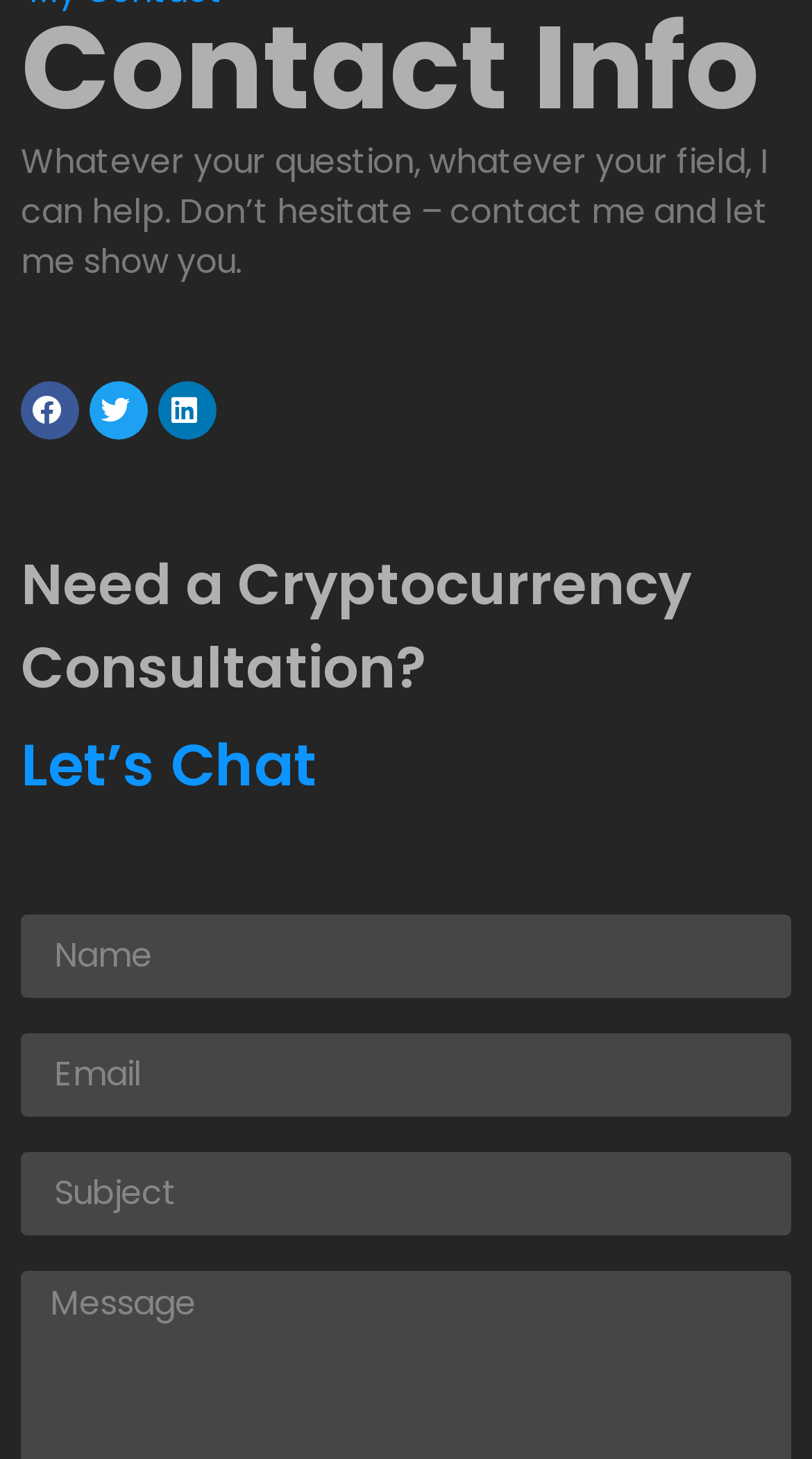What is the required field in the contact form?
By examining the image, provide a one-word or phrase answer.

Email